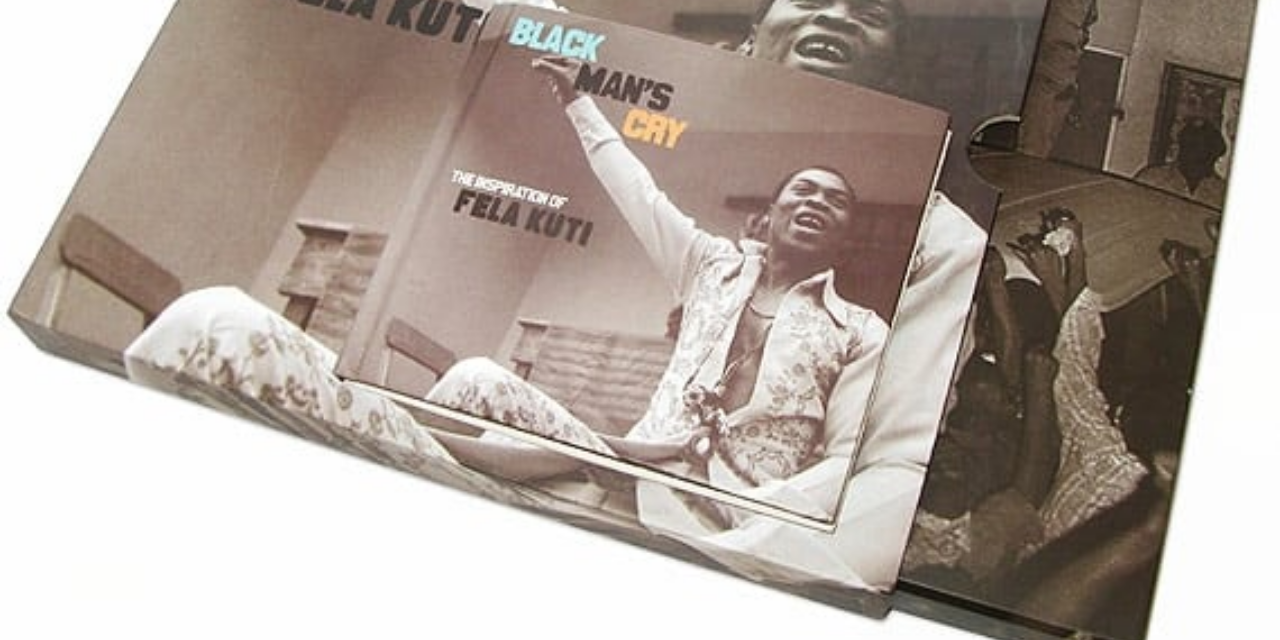Identify the bounding box coordinates for the UI element described by the following text: "Peyton". Provide the coordinates as four float numbers between 0 and 1, in the format [left, top, right, bottom].

[0.0, 0.719, 1.0, 0.867]